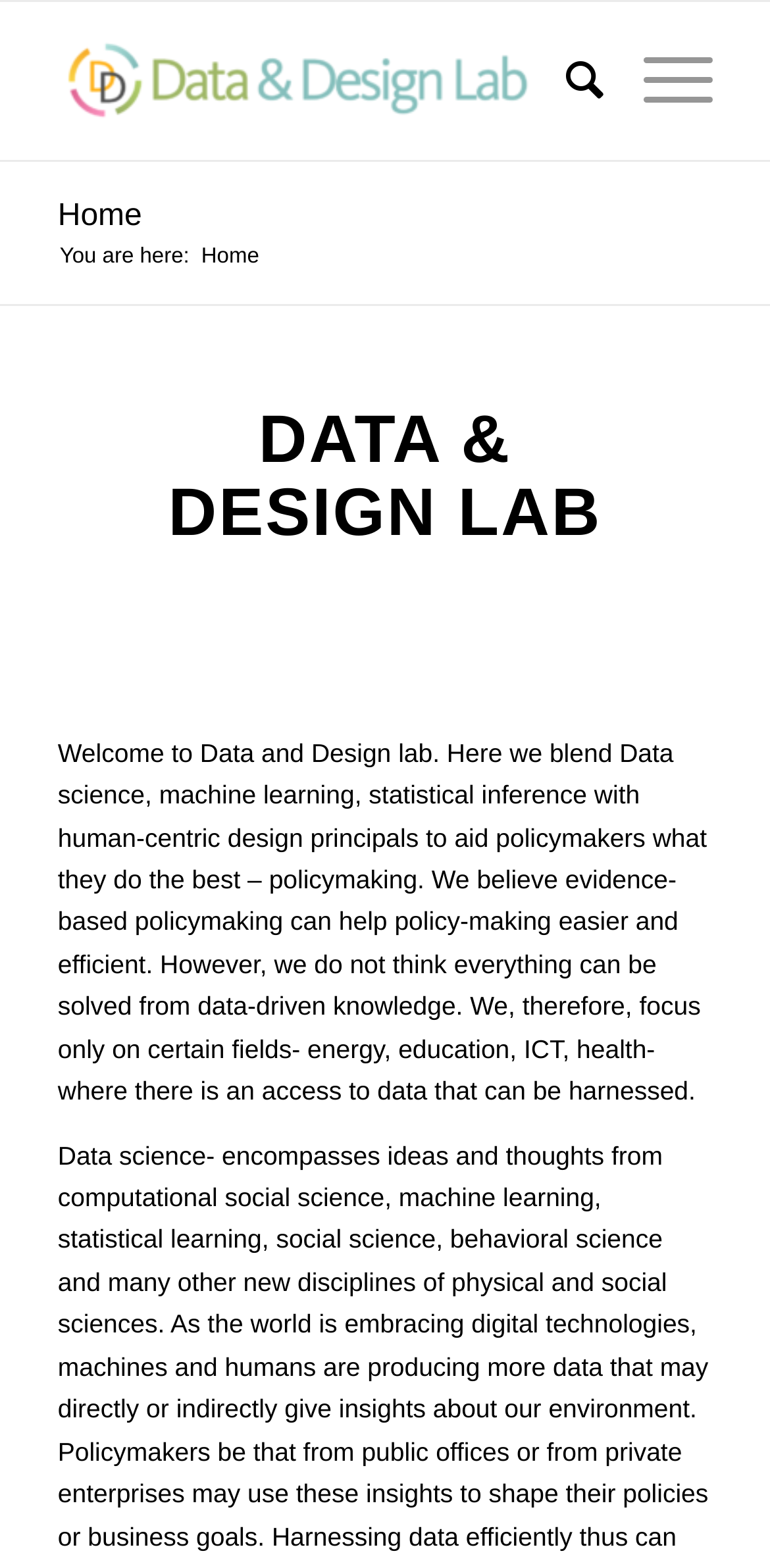Write a detailed summary of the webpage.

The webpage is titled "Data & Design Lab" and features a prominent logo image with the same name at the top left corner. Below the logo, there is a horizontal menu bar with three menu items: "Search" at the top right corner, "Menu" next to it, and "Home" at the top left corner, adjacent to the logo.

Below the menu bar, there is a heading that reads "Home". Underneath, there is a brief description that says "You are here:". This is followed by a larger heading that reads "DATA & DESIGN LAB" in a prominent font.

The main content of the webpage is a paragraph of text that welcomes visitors to the Data and Design lab. The text explains that the lab combines data science, machine learning, and statistical inference with human-centric design principles to aid policymakers. It highlights the importance of evidence-based policymaking and mentions that the lab focuses on specific fields such as energy, education, ICT, and health, where data can be harnessed.

Overall, the webpage has a simple and clean layout, with a clear hierarchy of headings and text. The logo and menu bar are prominently displayed at the top, while the main content is focused on explaining the purpose and mission of the Data and Design lab.